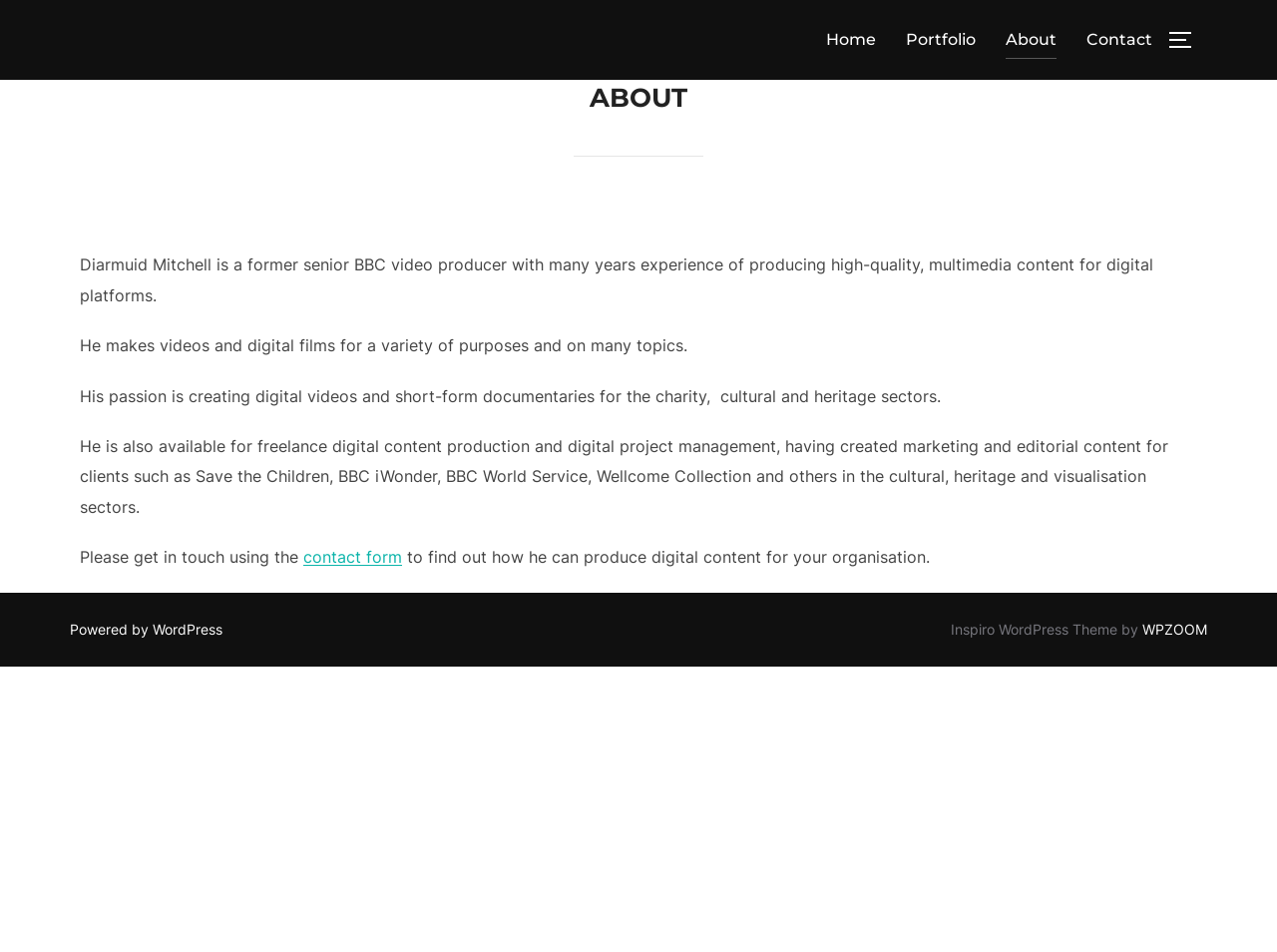Using the description: "Home", identify the bounding box of the corresponding UI element in the screenshot.

[0.647, 0.022, 0.686, 0.062]